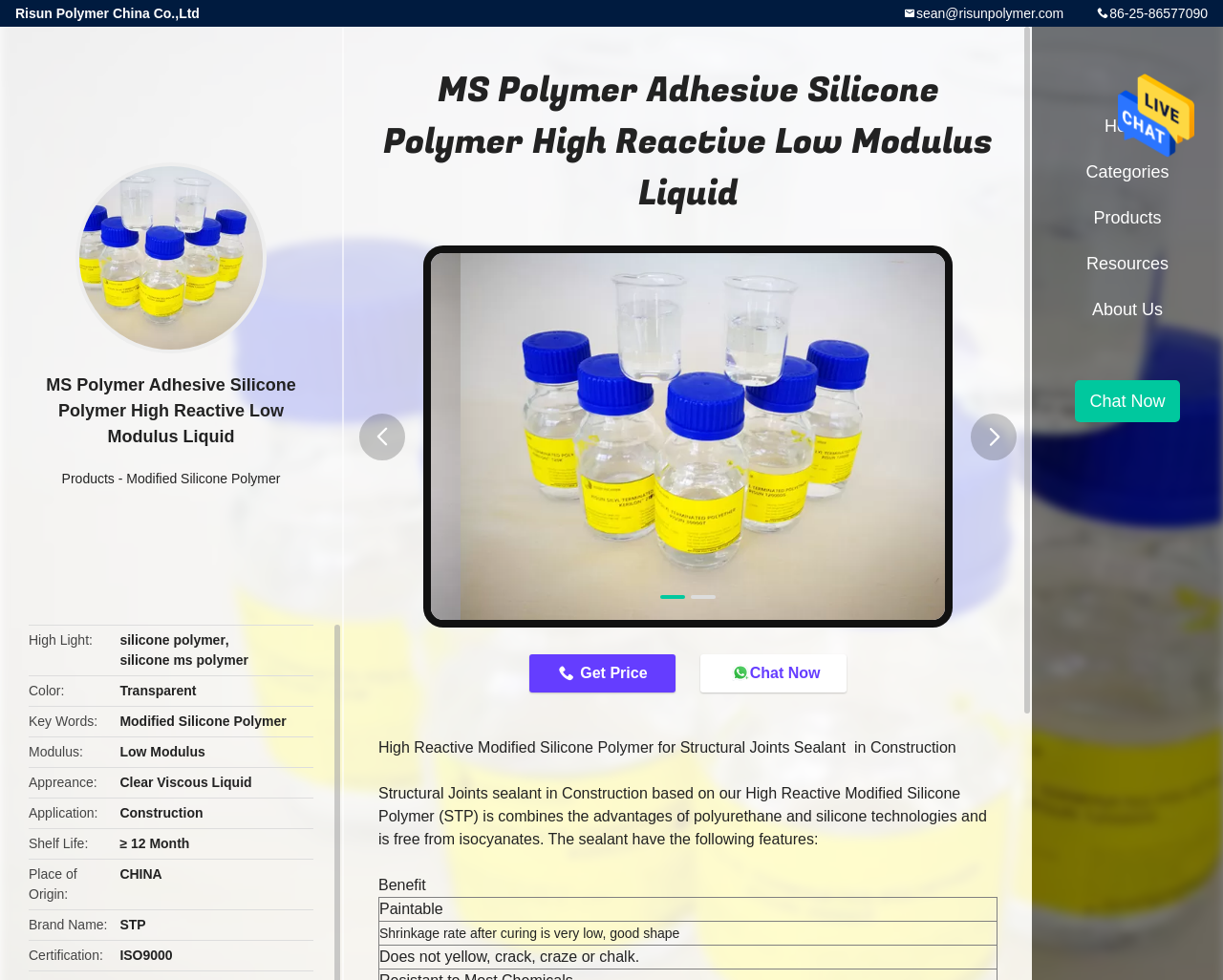Please determine the bounding box coordinates of the section I need to click to accomplish this instruction: "Go to home page".

[0.852, 0.105, 0.992, 0.152]